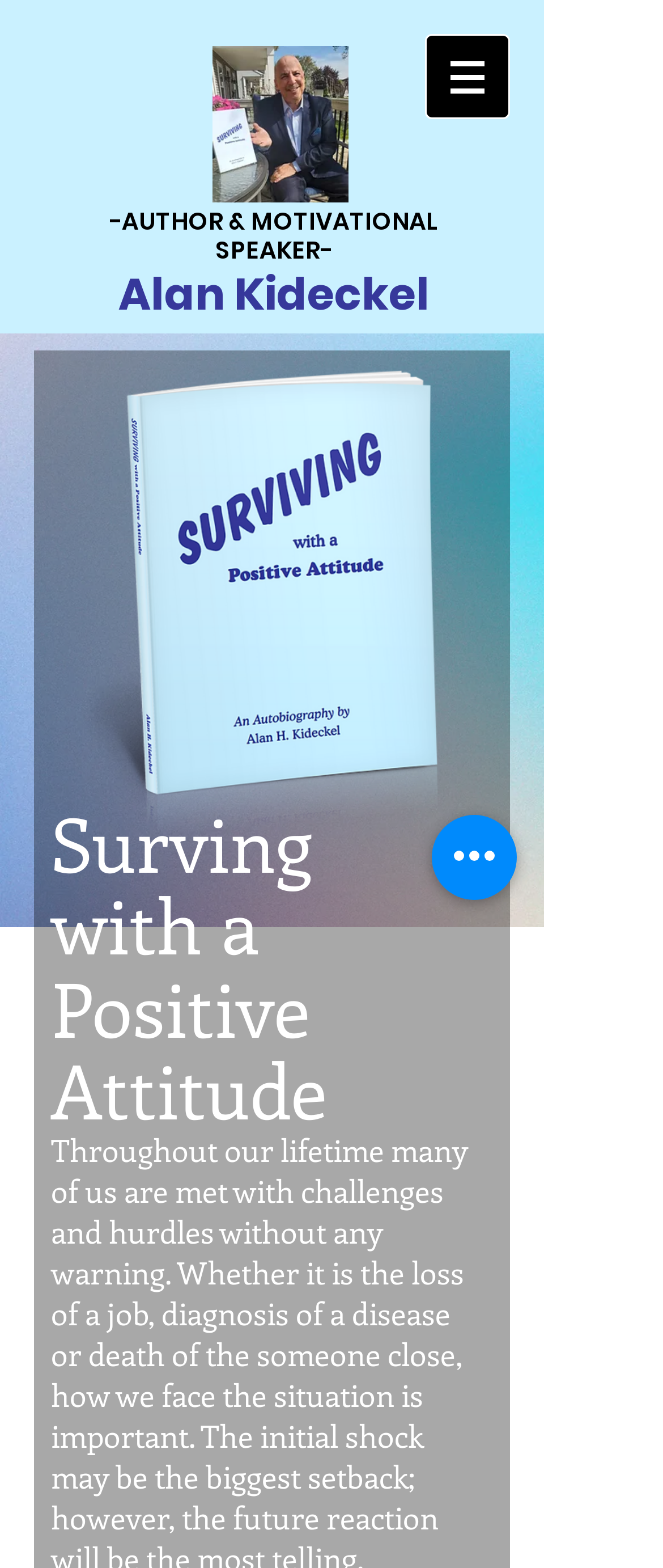Respond with a single word or phrase:
What is the author's profession?

Author & Motivational Speaker